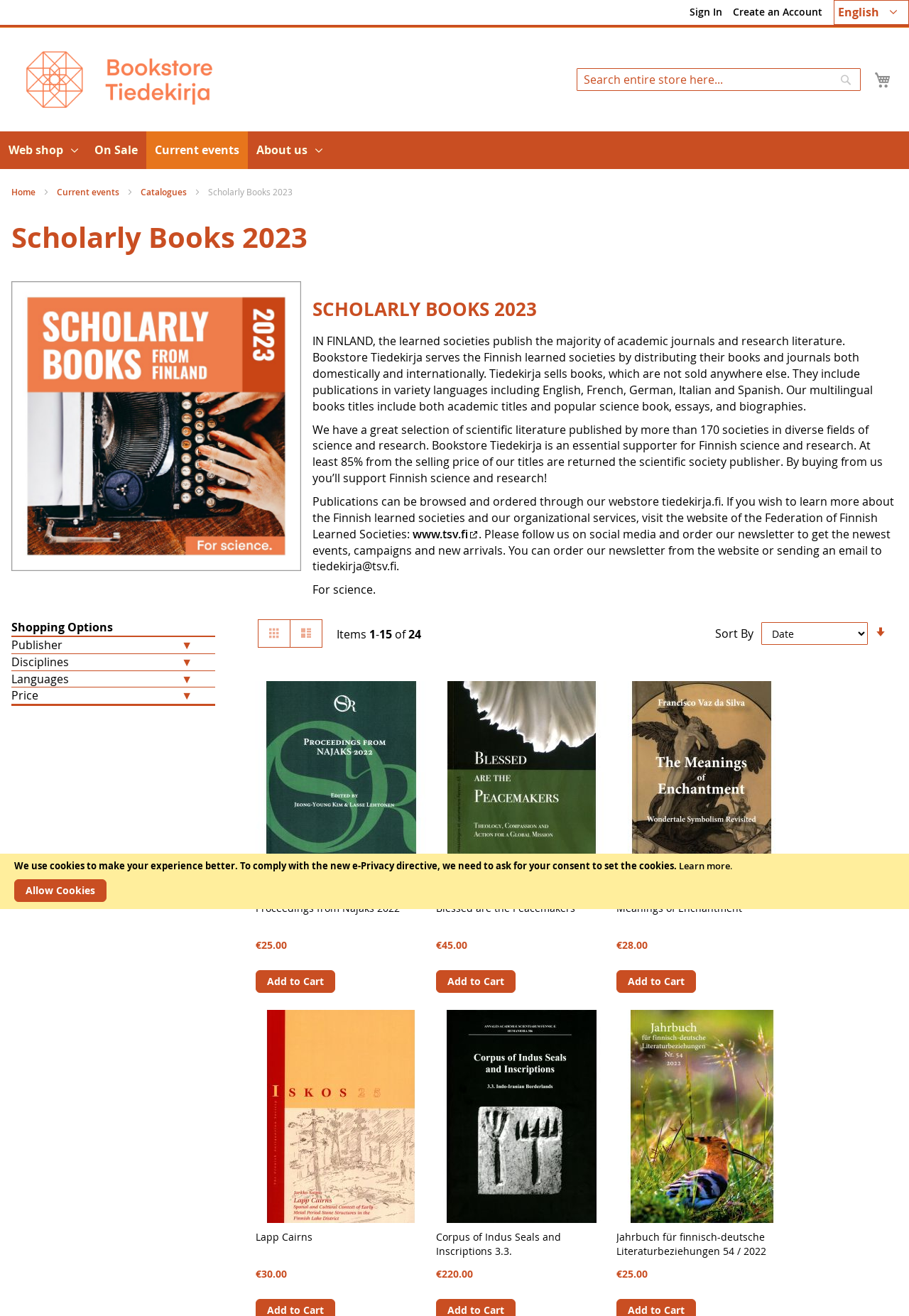What is the price of the book 'Proceedings from Najaks 2022'?
Using the image as a reference, answer the question with a short word or phrase.

€25.00